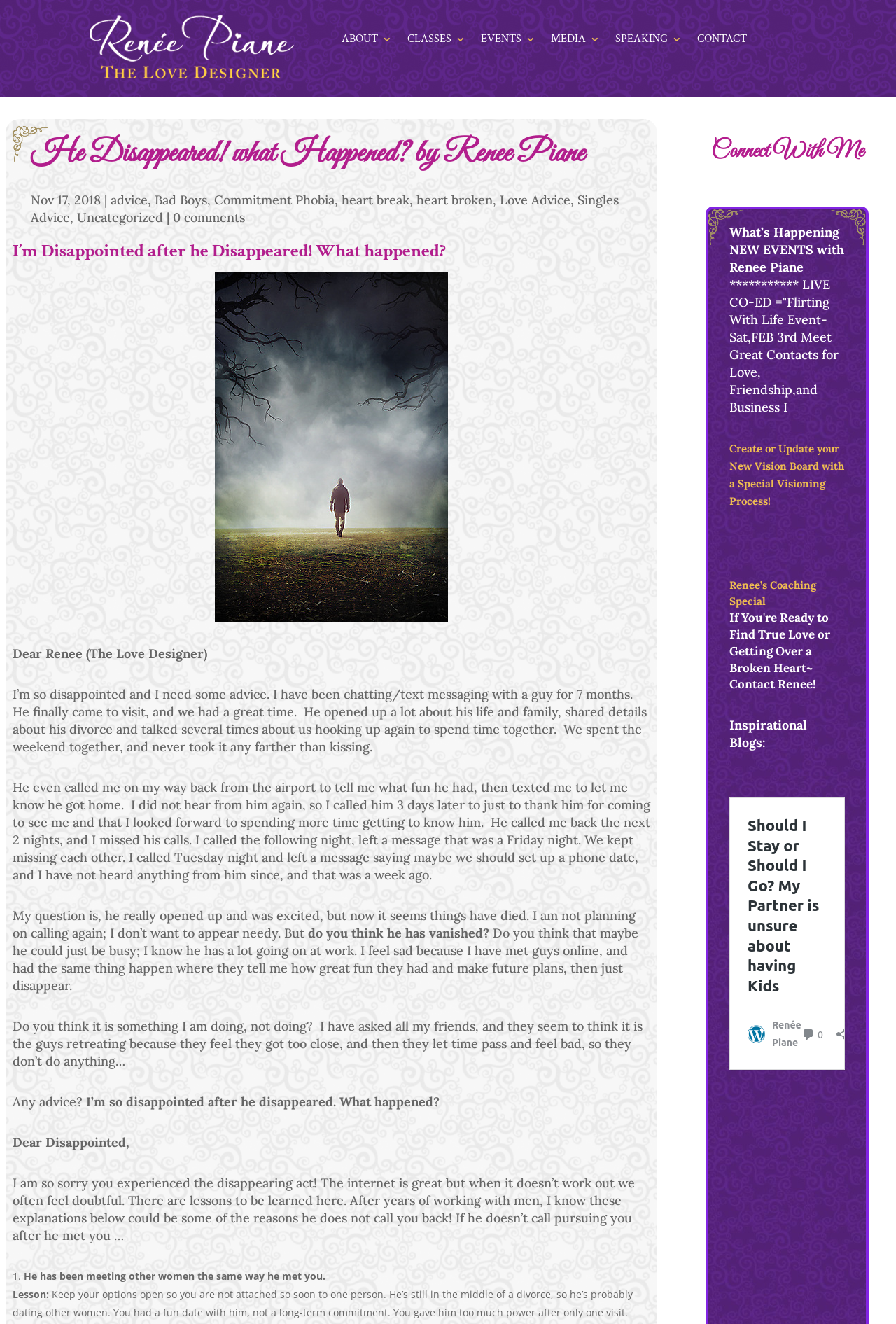Using the details from the image, please elaborate on the following question: What is the event mentioned in the 'What’s Happening' section?

The event mentioned in the 'What’s Happening' section is the 'Flirting With Life Event' which is a co-ed event scheduled for Saturday, February 3rd, where attendees can meet great contacts for love, friendship, and business.